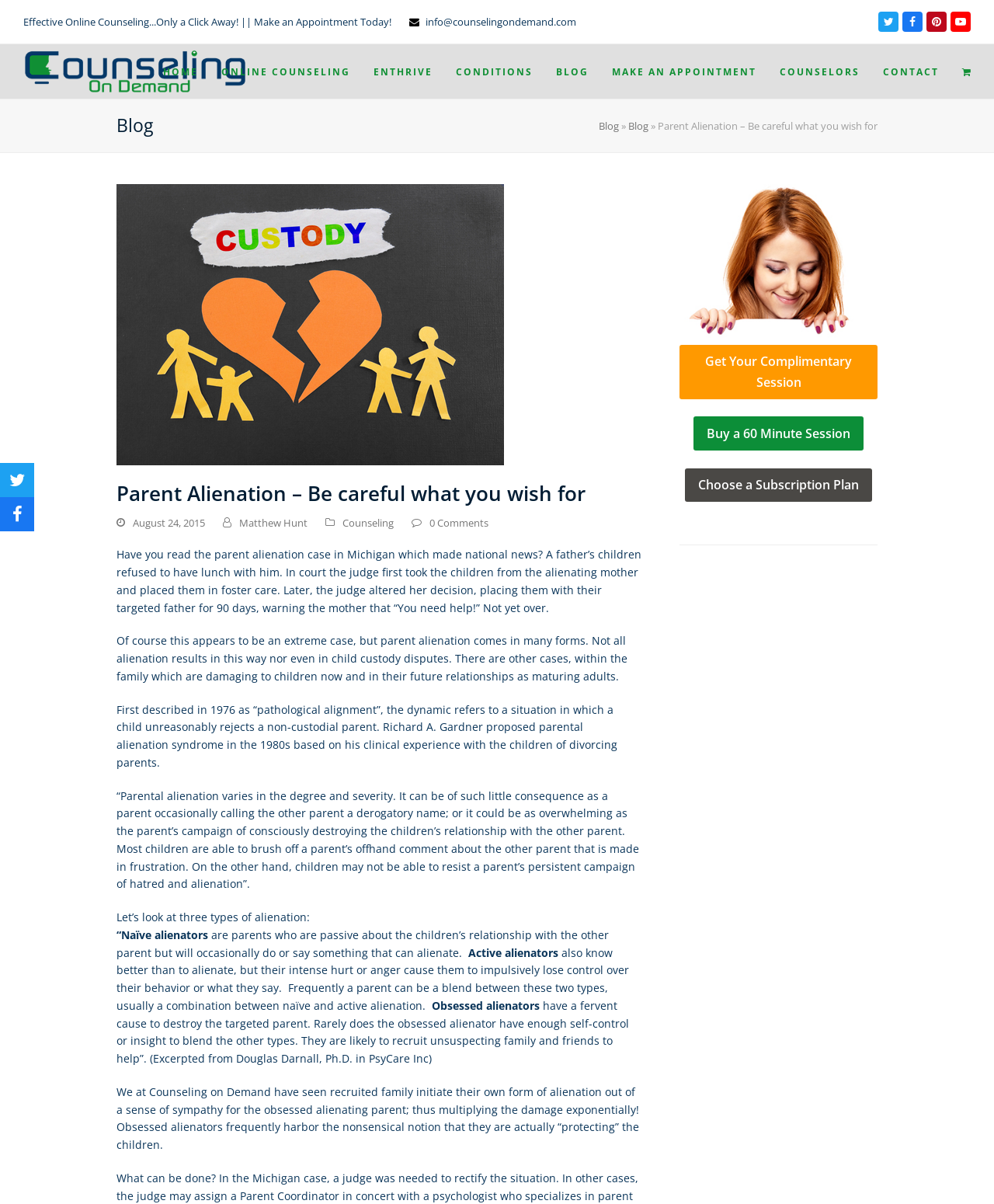Please locate the bounding box coordinates of the element that should be clicked to complete the given instruction: "Click on the 'Get Your Complimentary Session' link".

[0.684, 0.286, 0.883, 0.331]